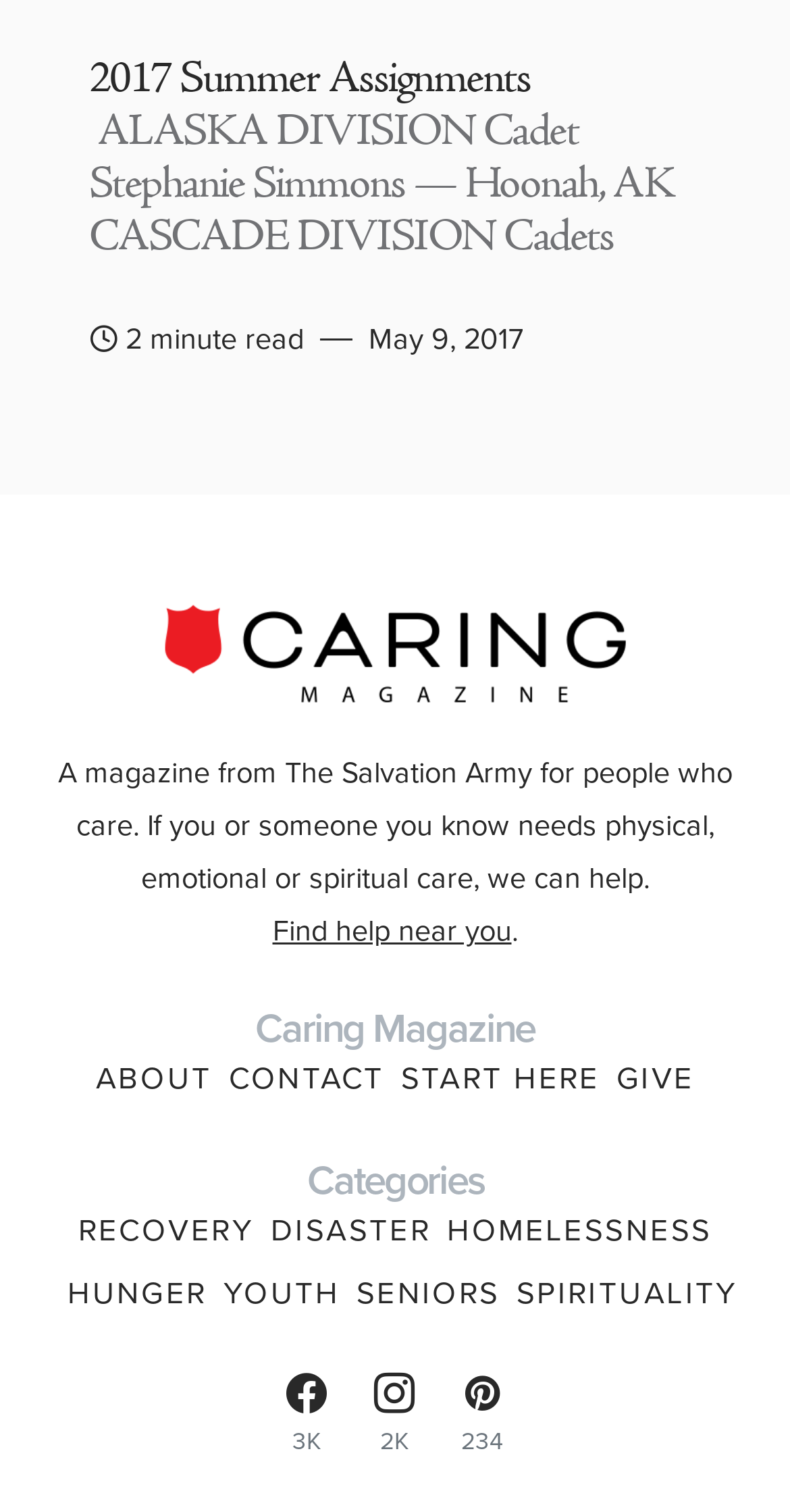Please respond to the question using a single word or phrase:
What is the name of the magazine?

Caring Magazine